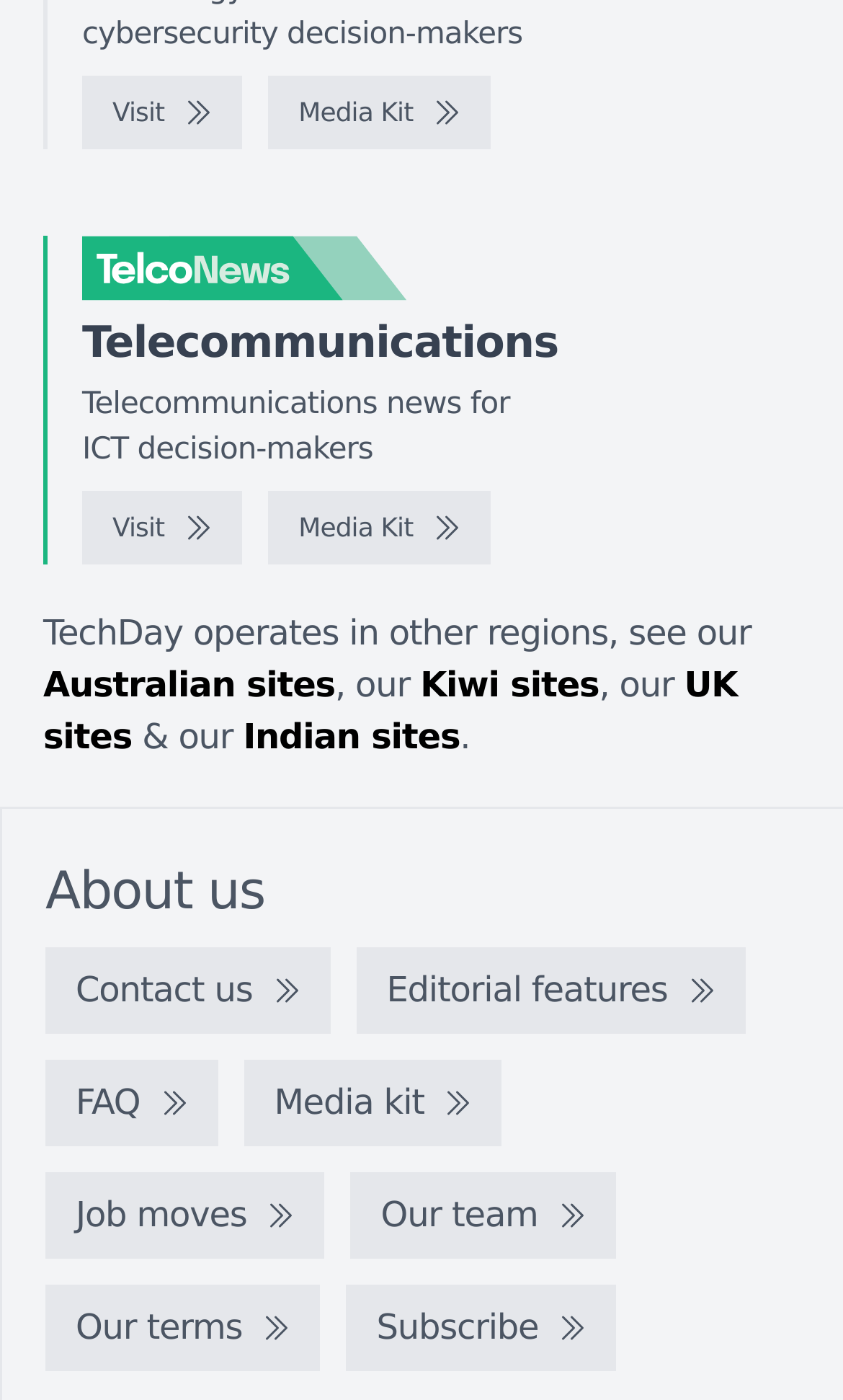What is the name of the logo on the top left?
Answer with a single word or phrase by referring to the visual content.

TelcoNews logo